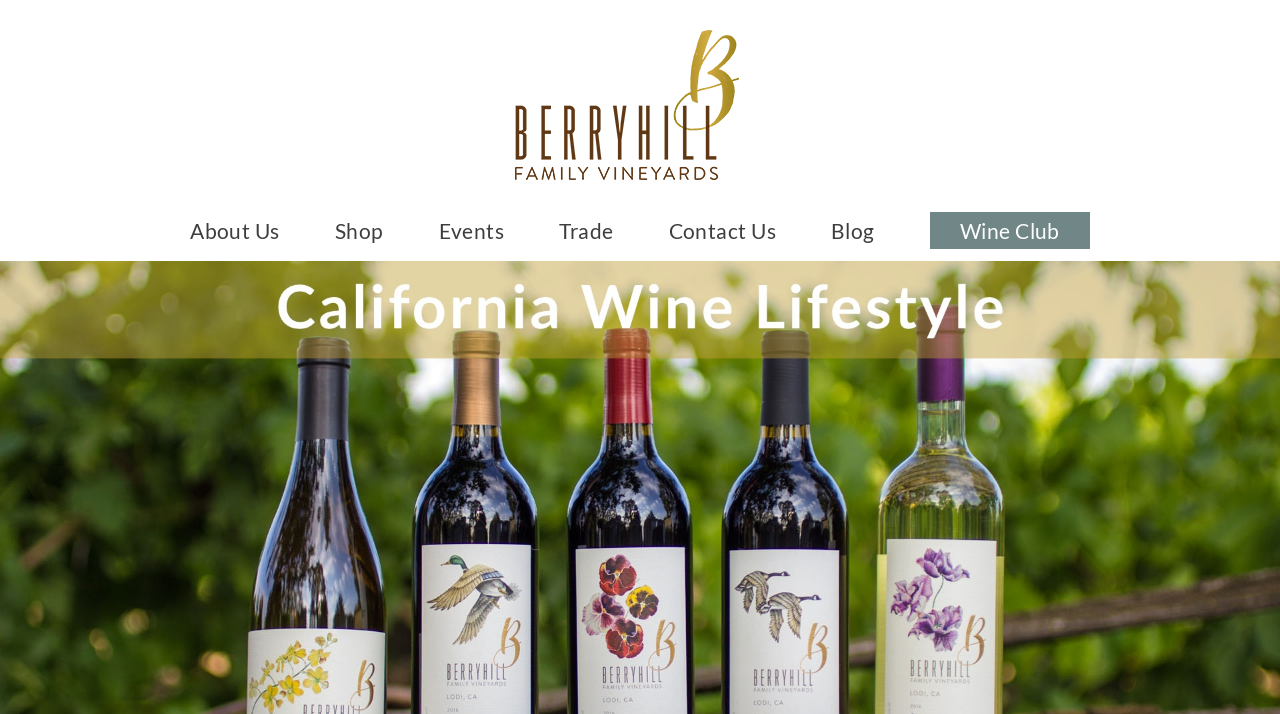Respond to the question below with a single word or phrase:
Is the 'Contact Us' link located on the left or right side of the page?

Right side